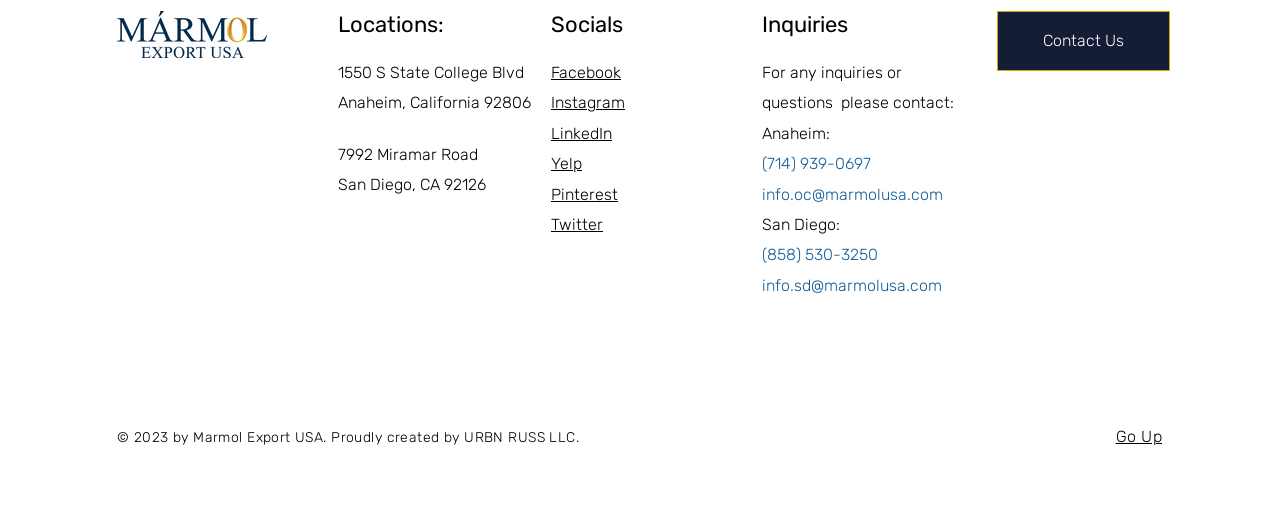Please examine the image and provide a detailed answer to the question: What year is the copyright for?

I looked for the copyright information at the bottom of the webpage and found it listed as © 2023 by Marmol Export USA.